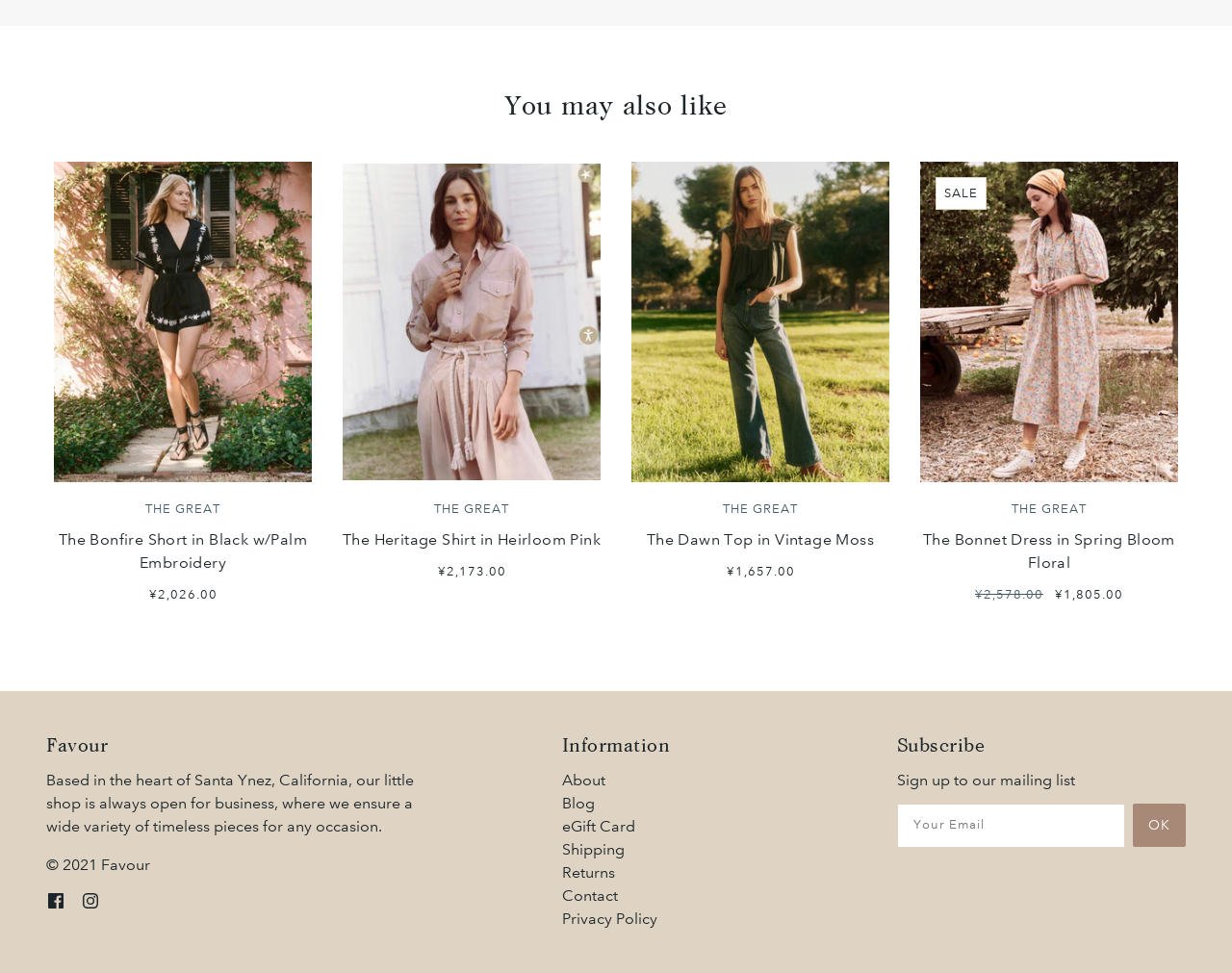Can you identify the bounding box coordinates of the clickable region needed to carry out this instruction: 'Click on The Heritage Shirt in Heirloom Pink'? The coordinates should be four float numbers within the range of 0 to 1, stated as [left, top, right, bottom].

[0.278, 0.166, 0.488, 0.599]